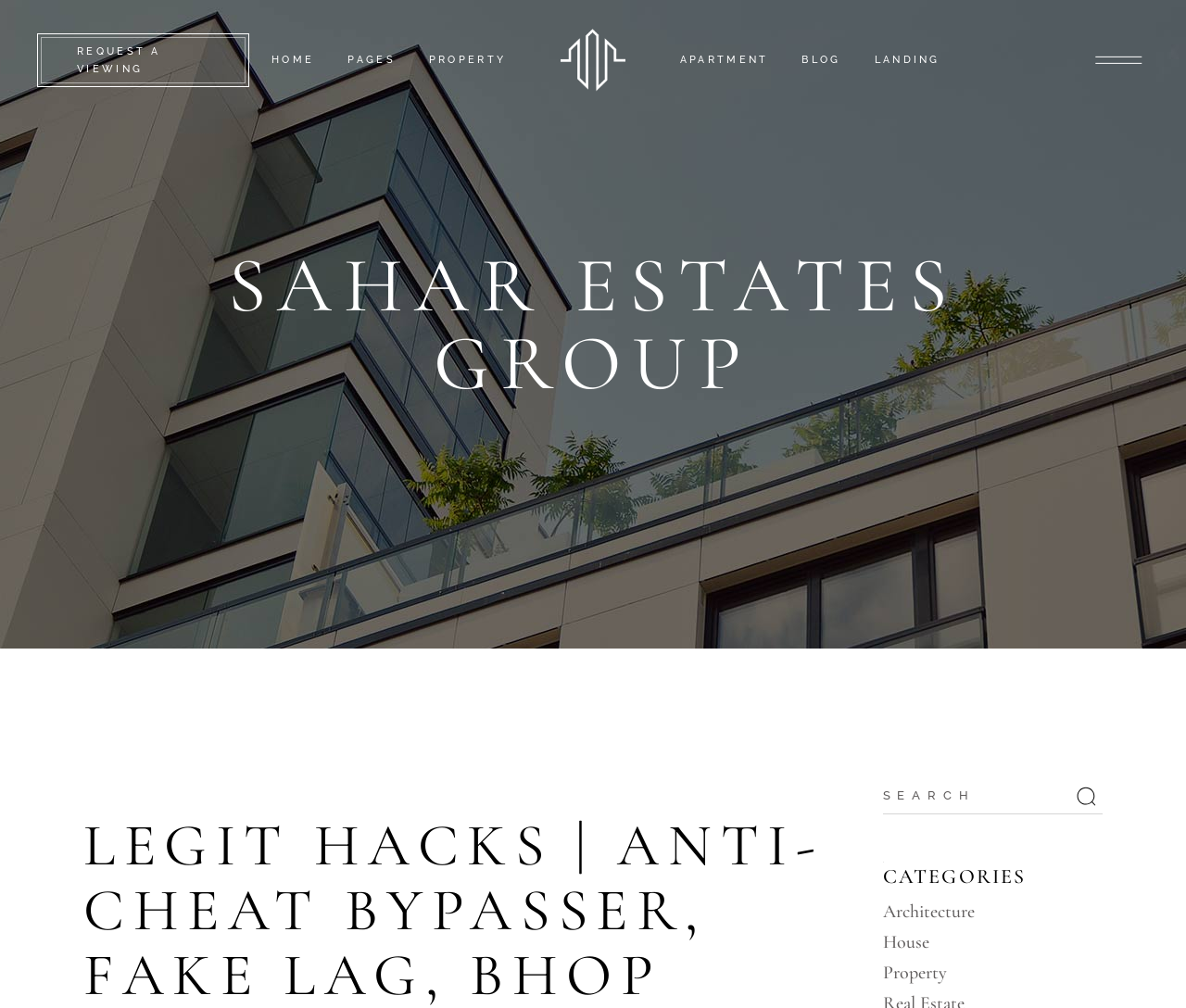How many categories are listed?
From the image, provide a succinct answer in one word or a short phrase.

3